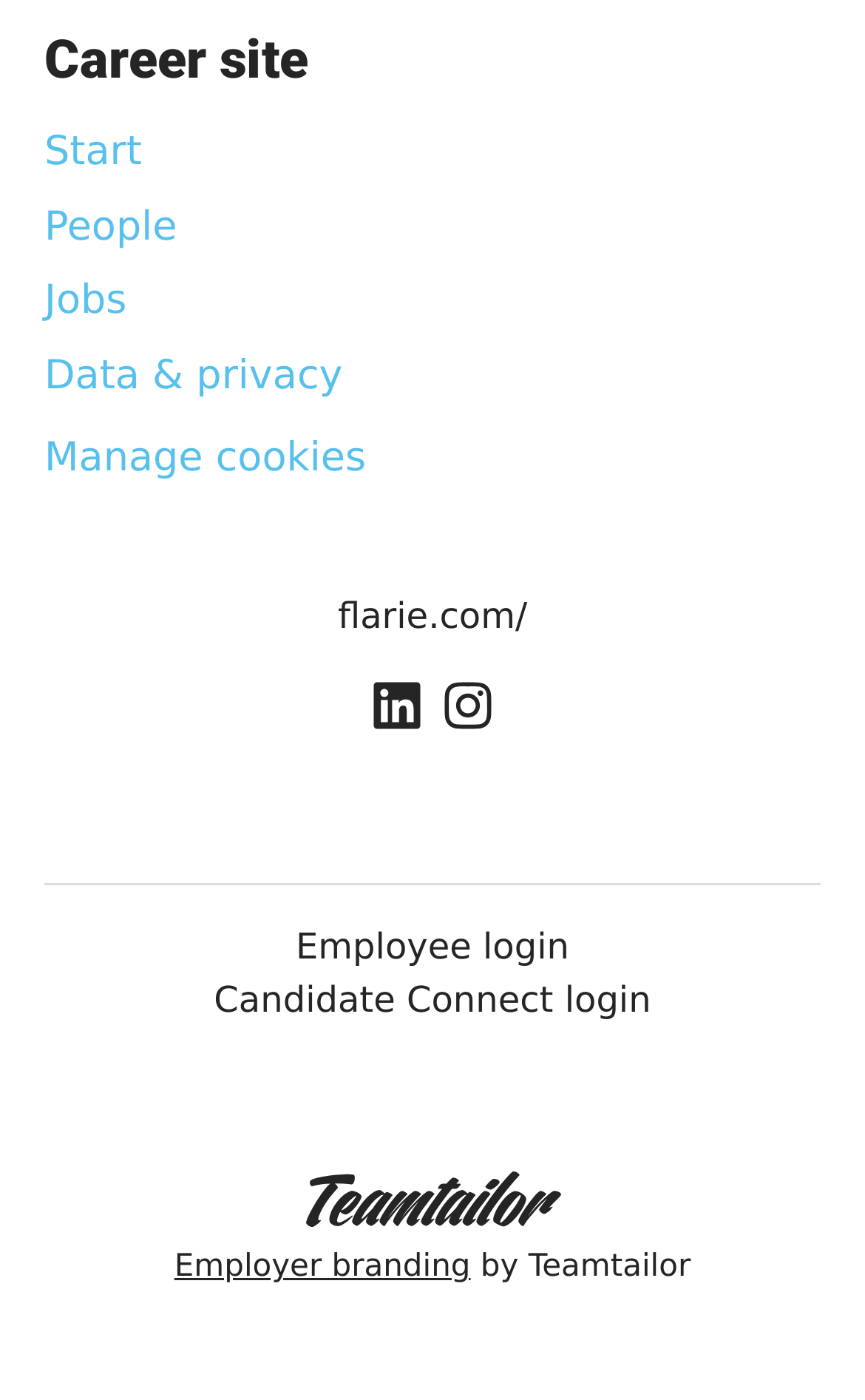Determine the bounding box coordinates for the UI element described. Format the coordinates as (top-left x, top-left y, bottom-right x, bottom-right y) and ensure all values are between 0 and 1. Element description: Jobs

[0.051, 0.192, 0.146, 0.238]